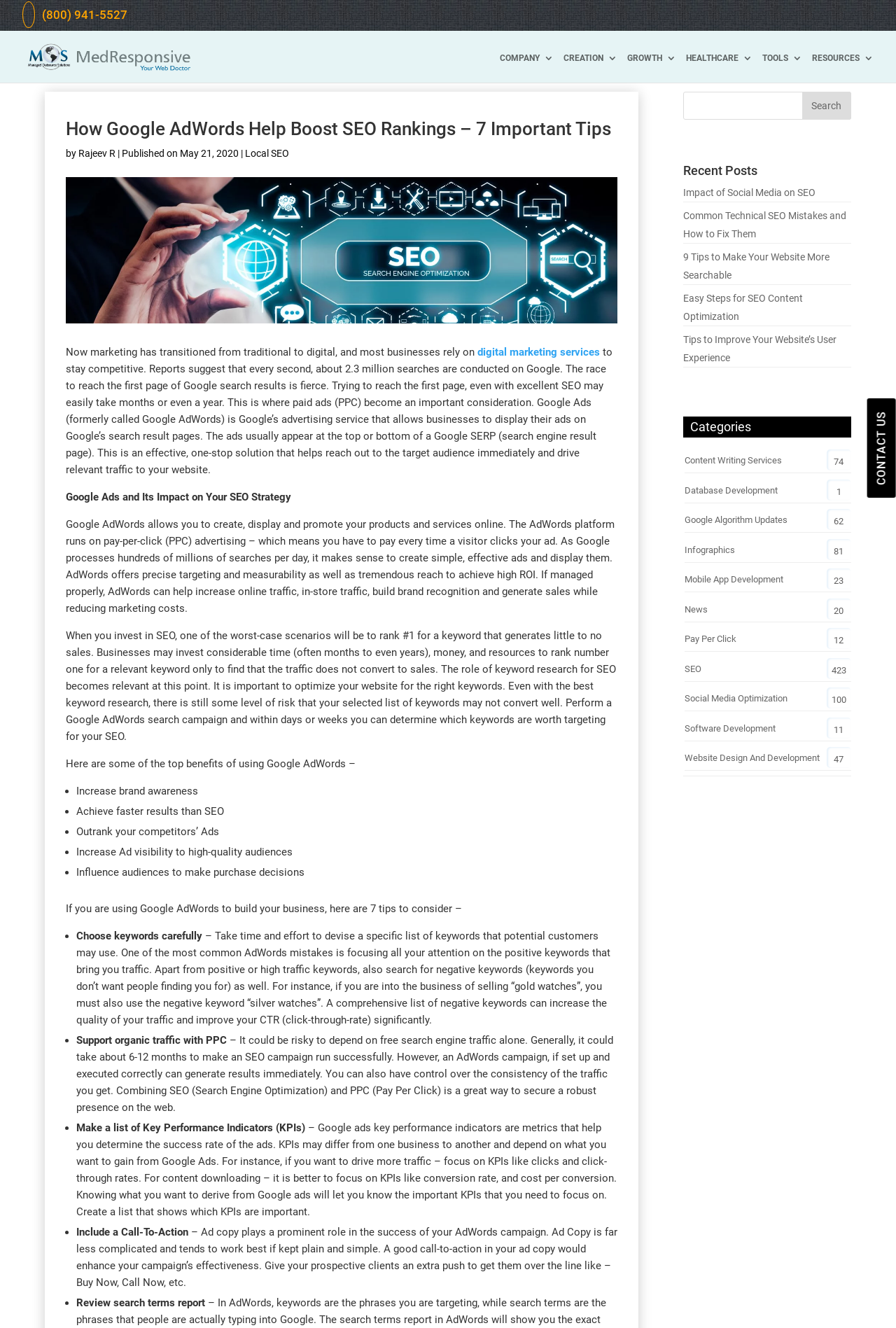Use a single word or phrase to answer the question:
What is the importance of including a Call-To-Action in ad copy?

Enhance campaign effectiveness